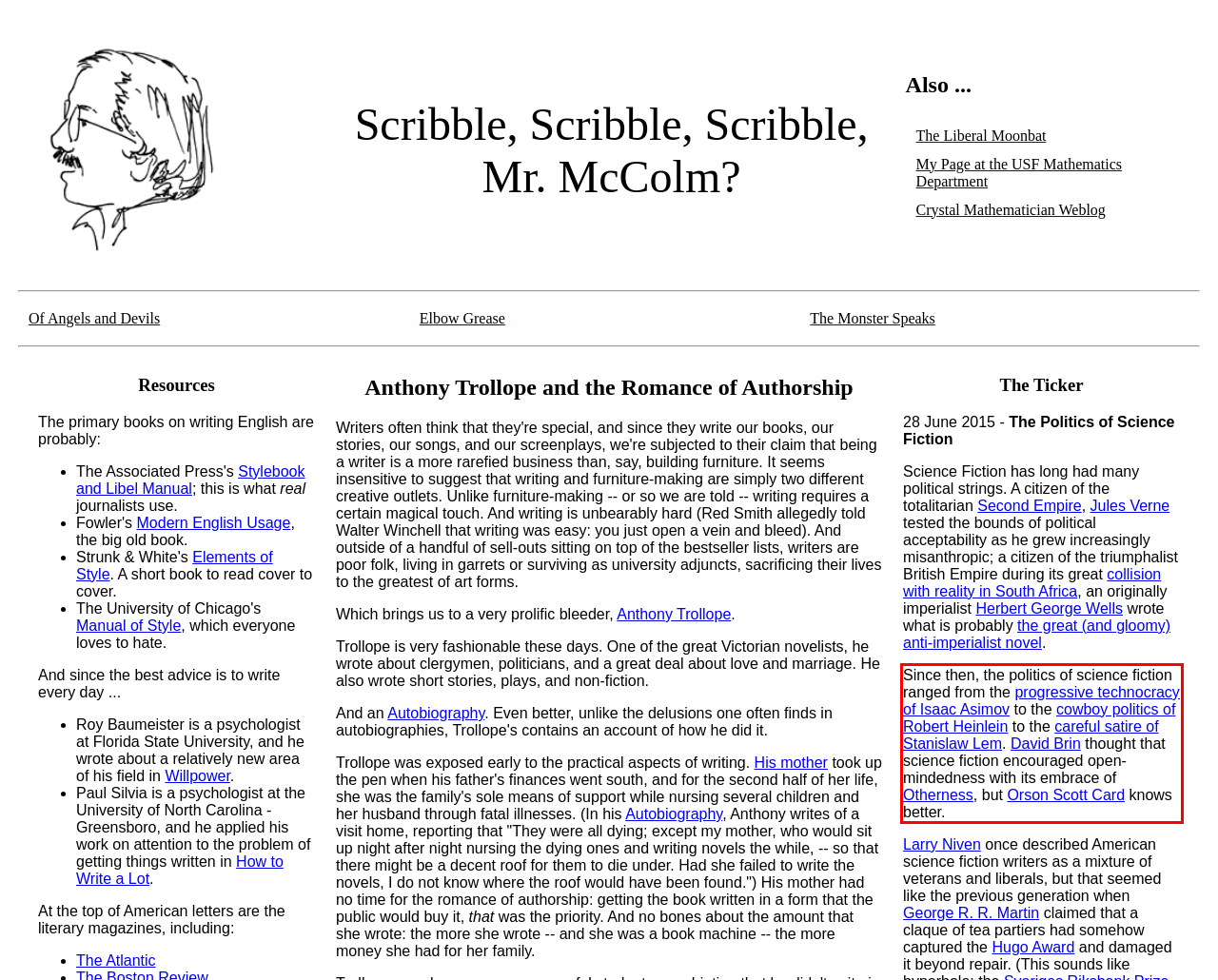Please take the screenshot of the webpage, find the red bounding box, and generate the text content that is within this red bounding box.

Since then, the politics of science fiction ranged from the progressive technocracy of Isaac Asimov to the cowboy politics of Robert Heinlein to the careful satire of Stanislaw Lem. David Brin thought that science fiction encouraged open-mindedness with its embrace of Otherness, but Orson Scott Card knows better.